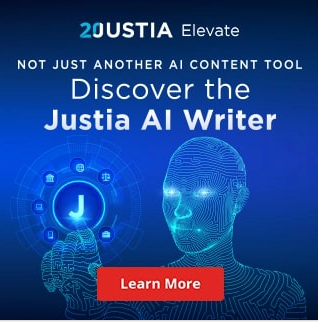Utilize the details in the image to give a detailed response to the question: What does the digital human figure symbolize?

The caption explains that the digital human figure in the illustration symbolizes the fusion of technology and legal expertise, which is the core concept of the Justia AI Writer tool.